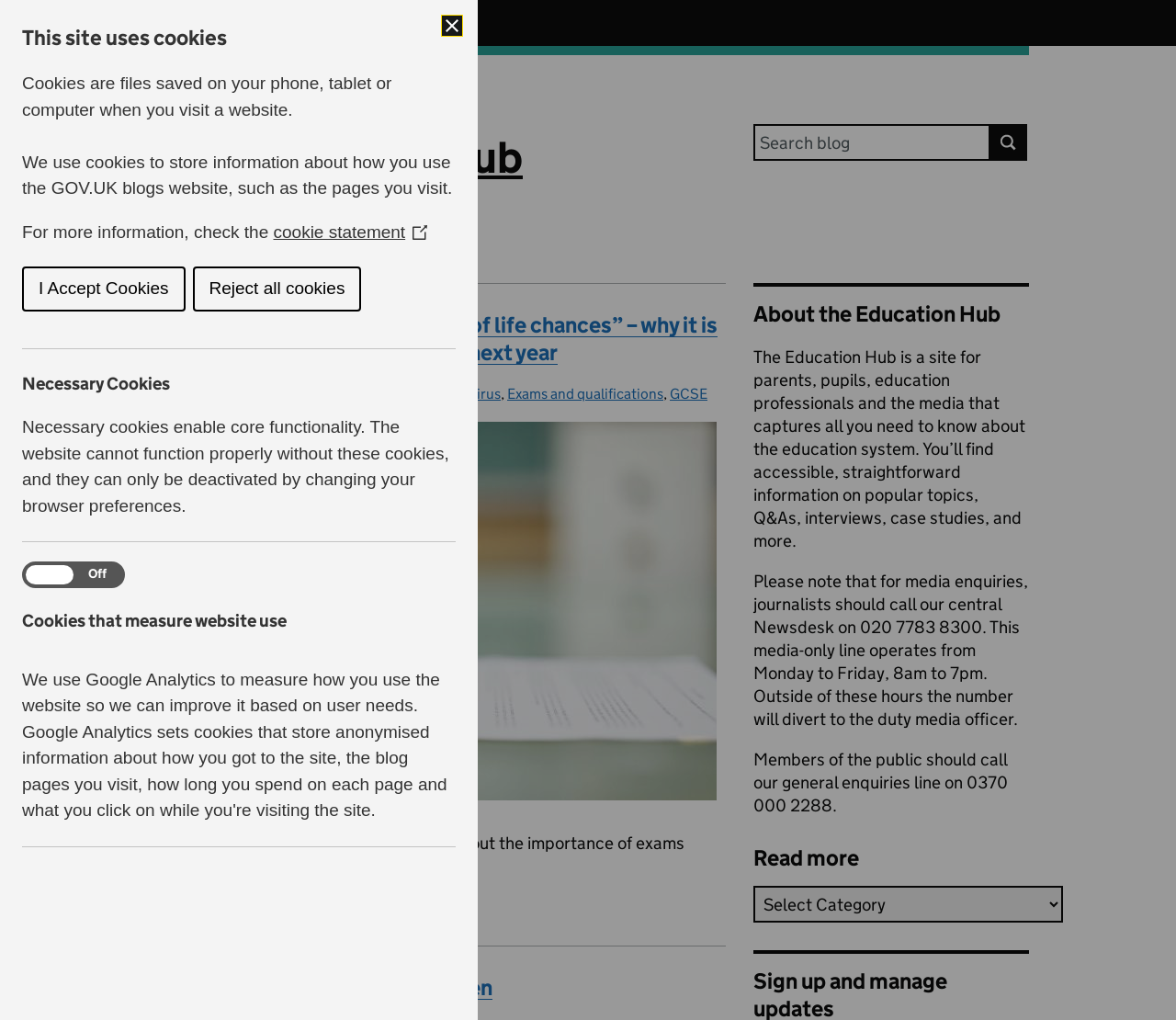Provide the bounding box coordinates of the section that needs to be clicked to accomplish the following instruction: "Click on the link 'Department for Education'."

[0.227, 0.214, 0.368, 0.231]